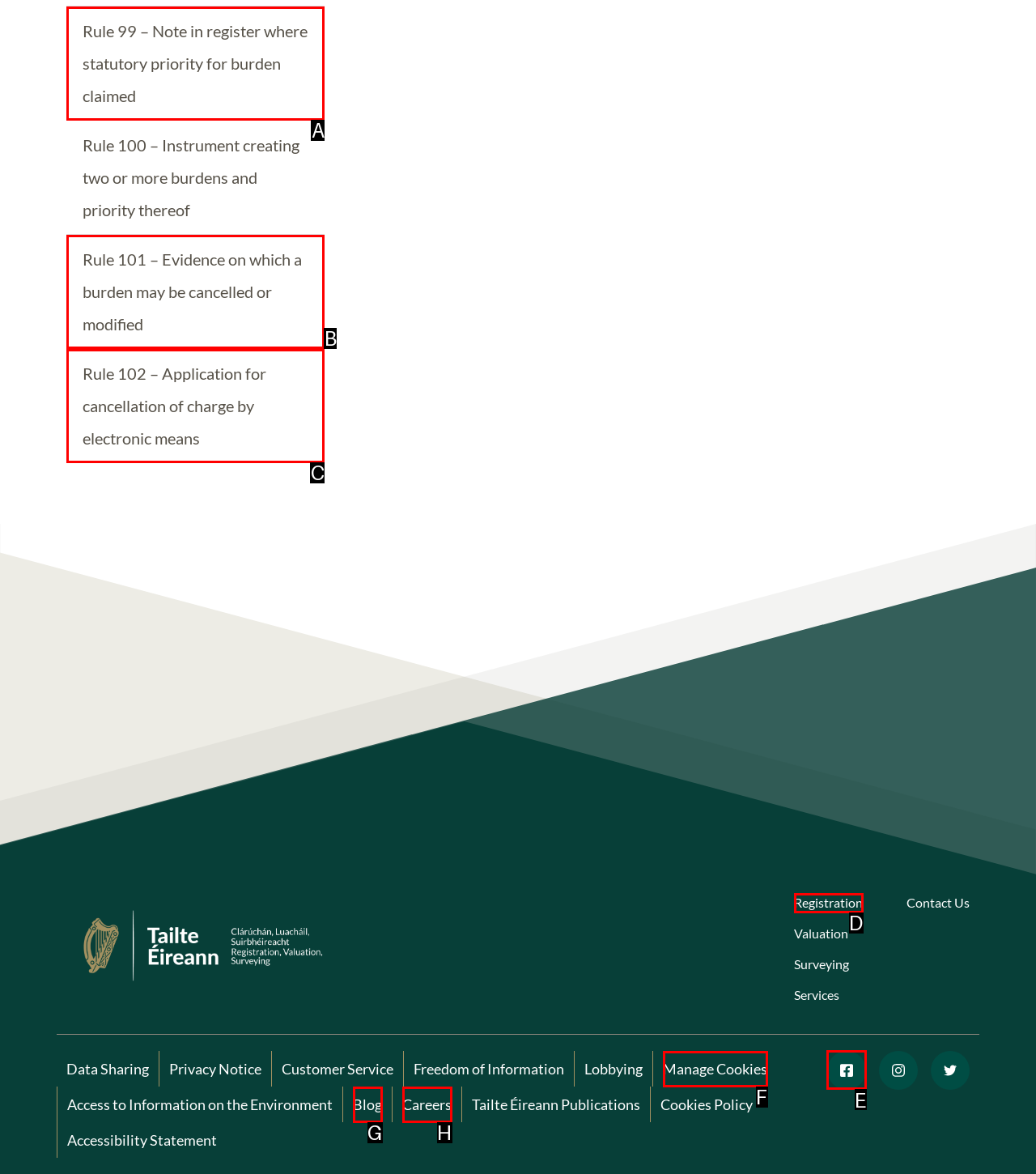Among the marked elements in the screenshot, which letter corresponds to the UI element needed for the task: Follow on facebook?

E